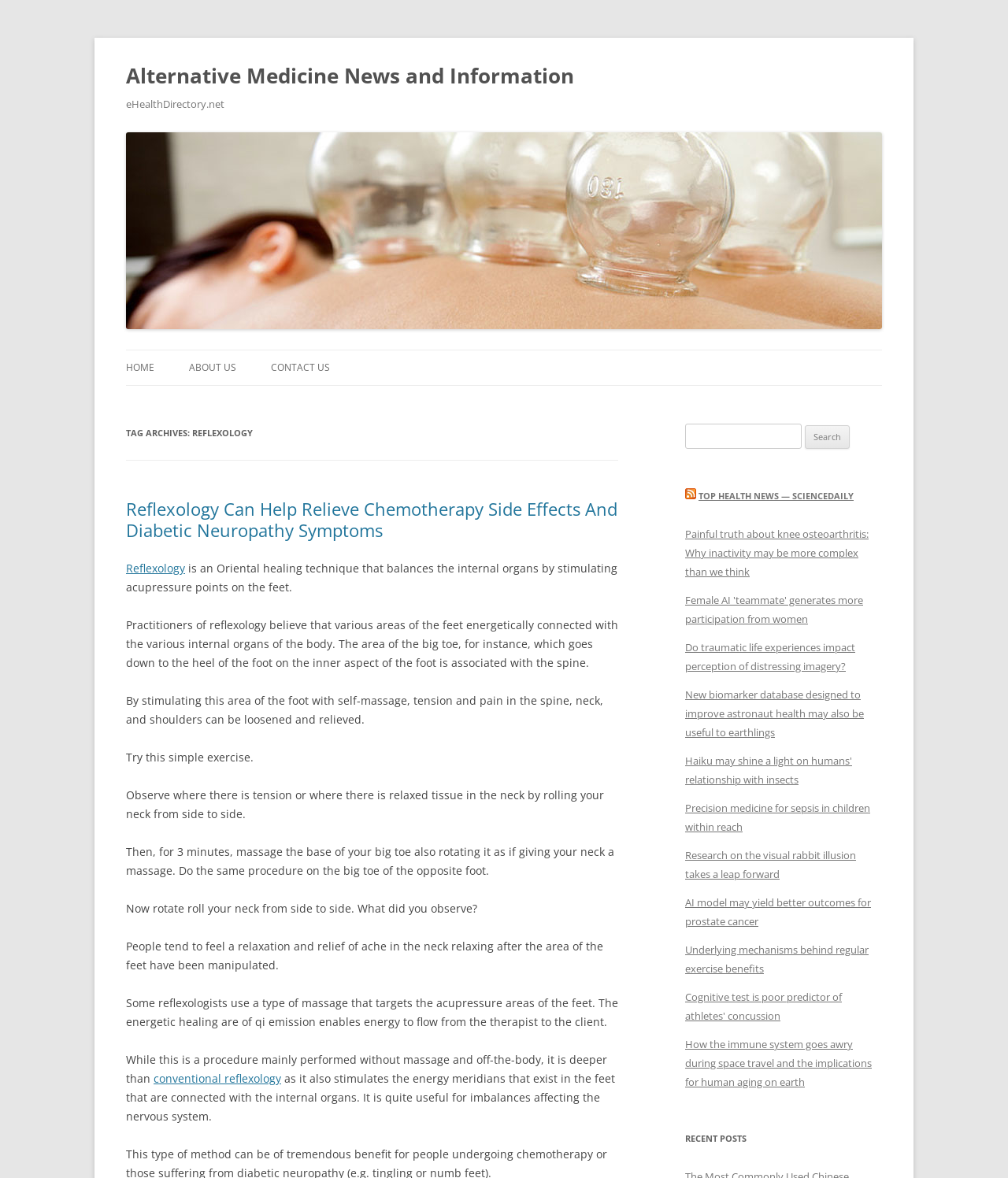Based on the provided description, "Top Health News — ScienceDaily", find the bounding box of the corresponding UI element in the screenshot.

[0.693, 0.416, 0.847, 0.426]